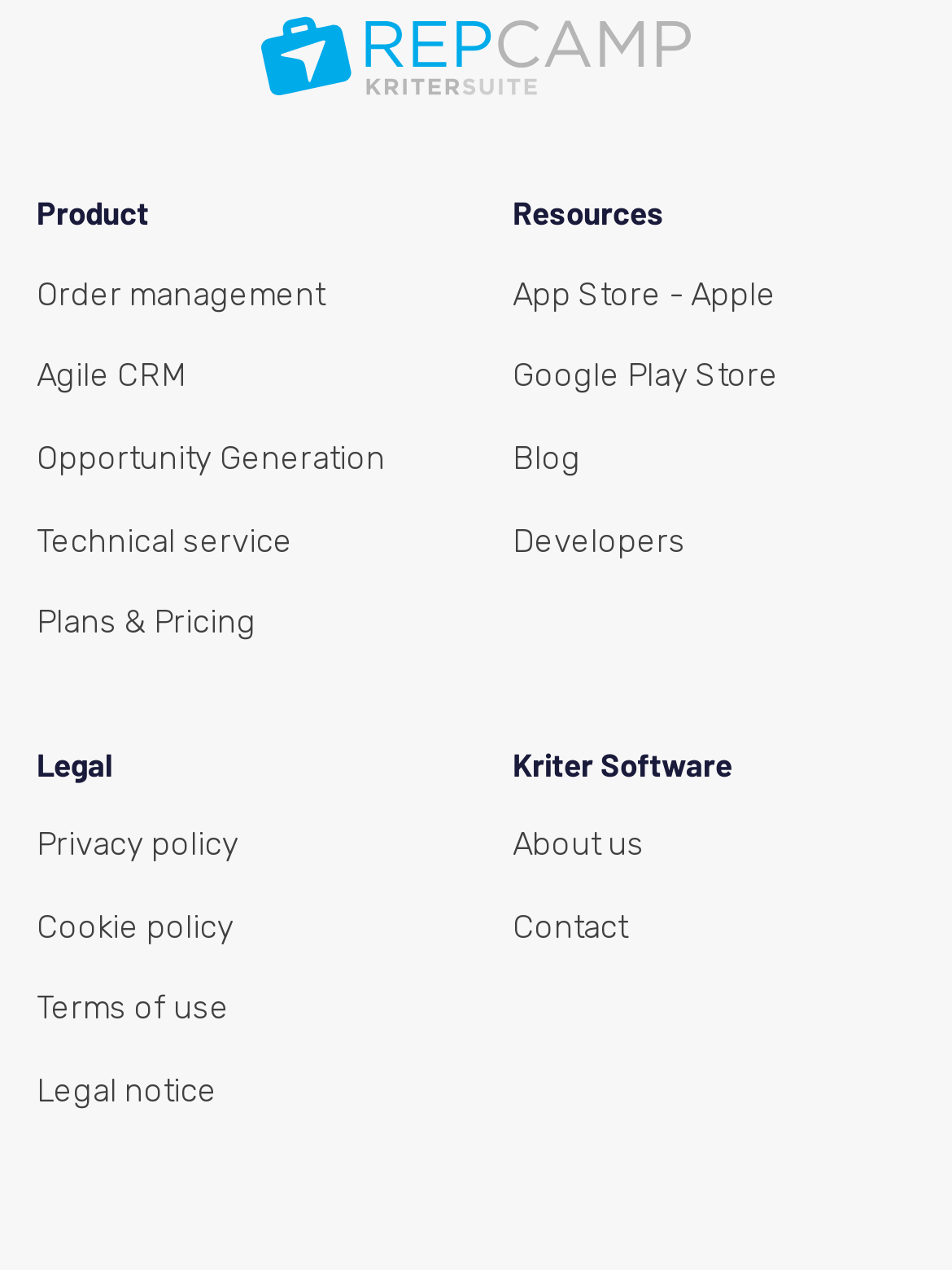Specify the bounding box coordinates of the element's region that should be clicked to achieve the following instruction: "Learn about the company". The bounding box coordinates consist of four float numbers between 0 and 1, in the format [left, top, right, bottom].

[0.538, 0.65, 0.677, 0.679]